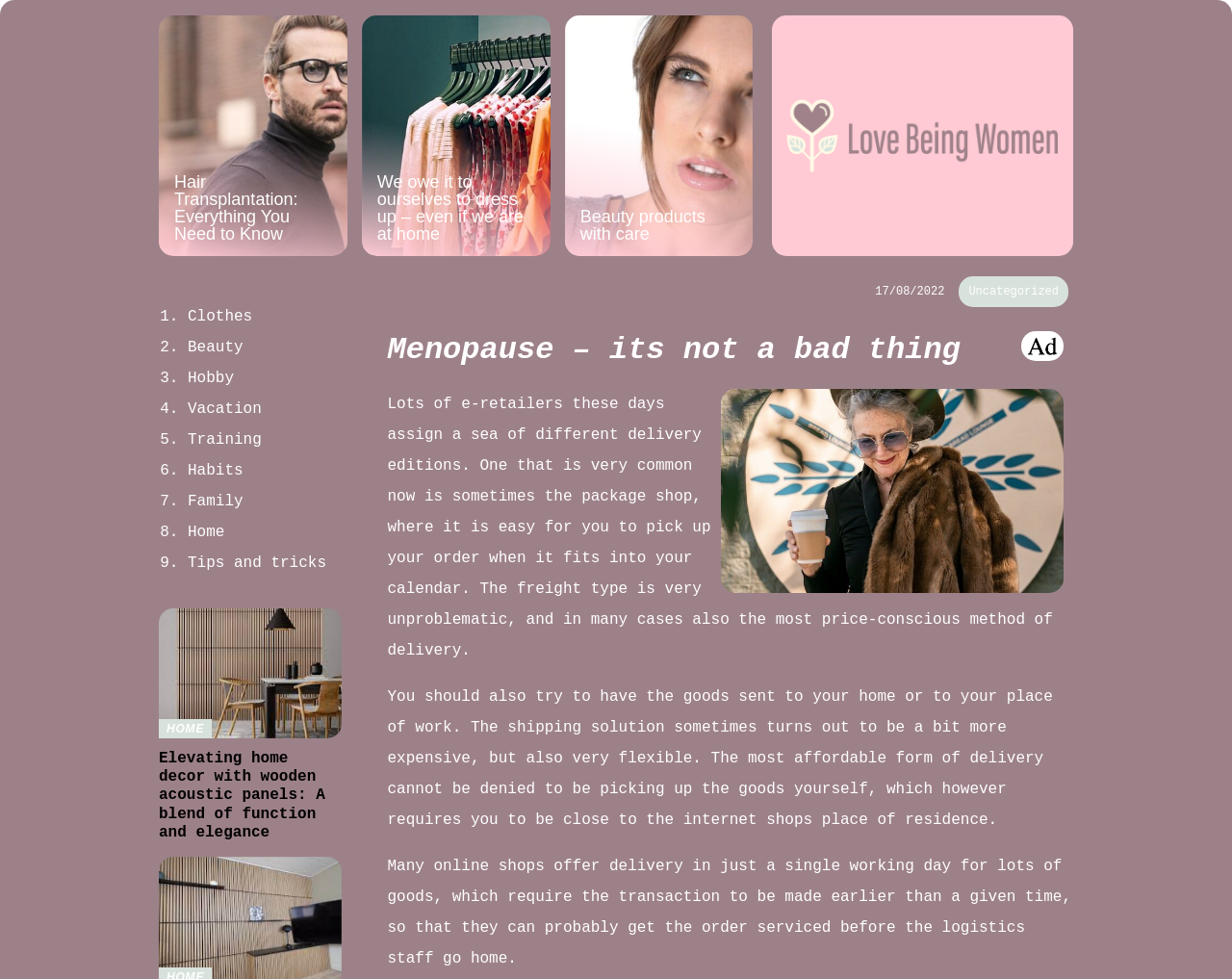What is the category of the post?
Look at the image and respond with a single word or a short phrase.

Uncategorized